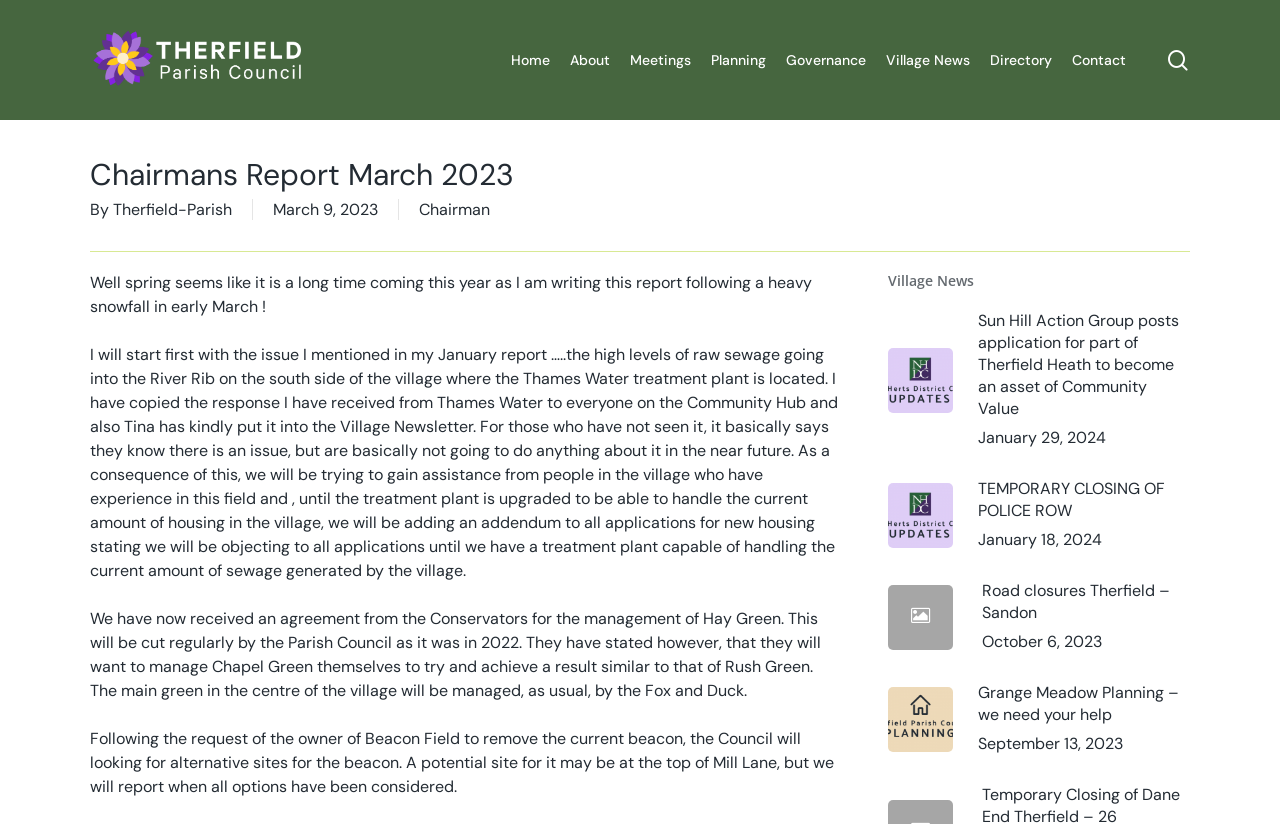What is the name of the green that will be managed by the Fox and Duck?
Please give a detailed and thorough answer to the question, covering all relevant points.

I found the answer by reading the text in the Chairman's report, which mentions that the main green in the centre of the village will be managed by the Fox and Duck.